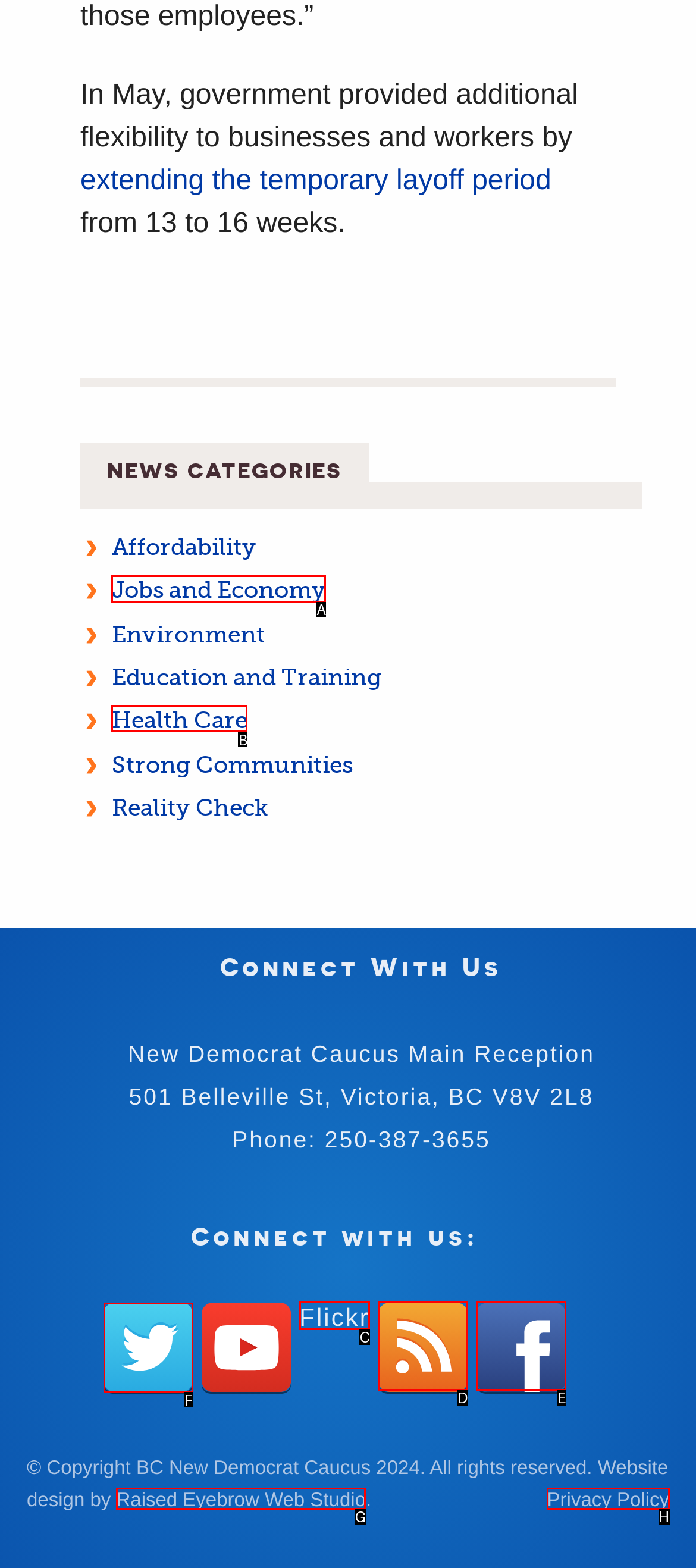To achieve the task: Follow on Twitter, which HTML element do you need to click?
Respond with the letter of the correct option from the given choices.

F